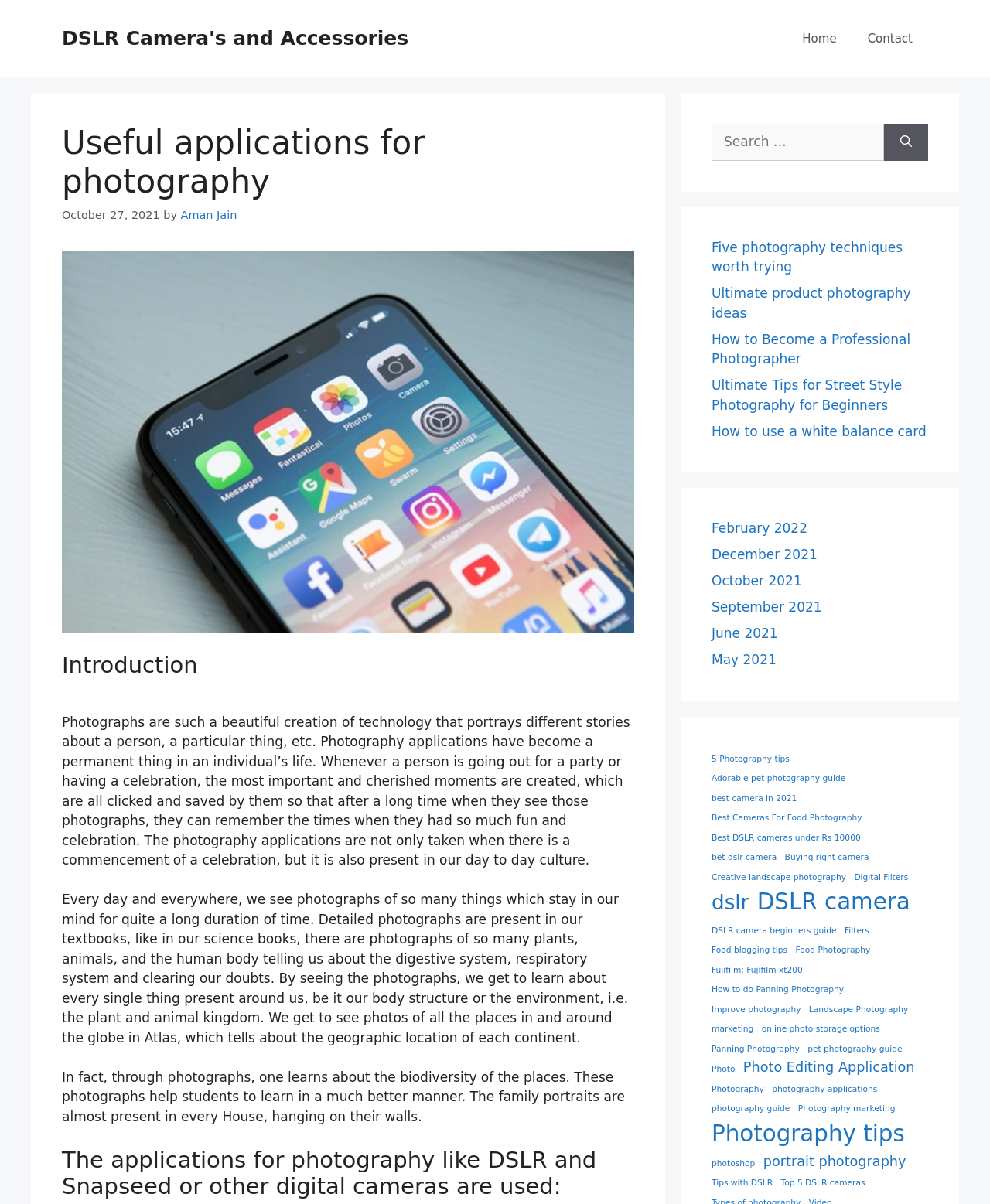Generate a thorough caption that explains the contents of the webpage.

This webpage is about useful applications for photography, specifically DSLR cameras and accessories. At the top, there is a header with a link to "DSLR Camera's and Accessories" and navigation links to "Home" and "Contact" on the right side. Below the header, there is a heading that reads "Useful applications for photography" followed by a timestamp "October 27, 2021" and the author's name "Aman Jain".

The main content of the webpage is divided into sections. The first section is an introduction to photography, describing how photographs tell stories and are an essential part of our daily lives. The text explains how photographs are used in various aspects of life, such as celebrations, education, and even in our homes.

The next section has a heading "The applications for photography like DSLR and Snapseed or other digital cameras are used:" but it does not have any content below it.

On the right side of the webpage, there are three columns of links. The top column has a search box with a button to search for specific topics. The middle column has links to various photography-related articles, such as "Five photography techniques worth trying" and "Ultimate product photography ideas". The bottom column has links to archived articles from different months, including February 2022, December 2021, and October 2021, among others. There are also links to specific photography topics, such as "DSLR camera beginners guide" and "Food Photography".

Overall, the webpage appears to be a blog or article about photography, with a focus on DSLR cameras and accessories, and provides links to related topics and archived articles.